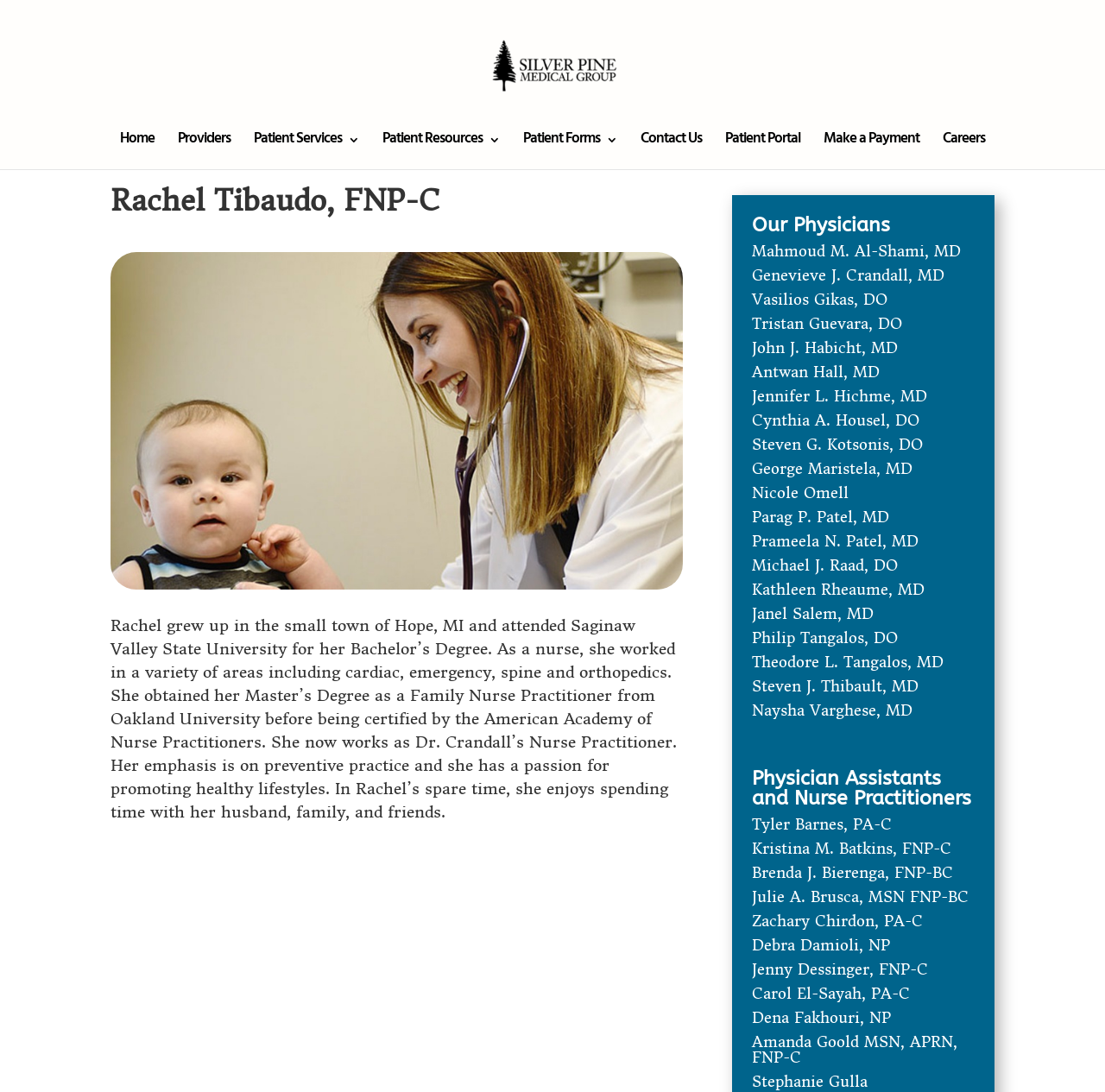What is the emphasis of Rachel Tibaudo's practice?
Answer the question with a detailed and thorough explanation.

According to the webpage, Rachel Tibaudo's emphasis is on preventive practice, as mentioned in her bio.